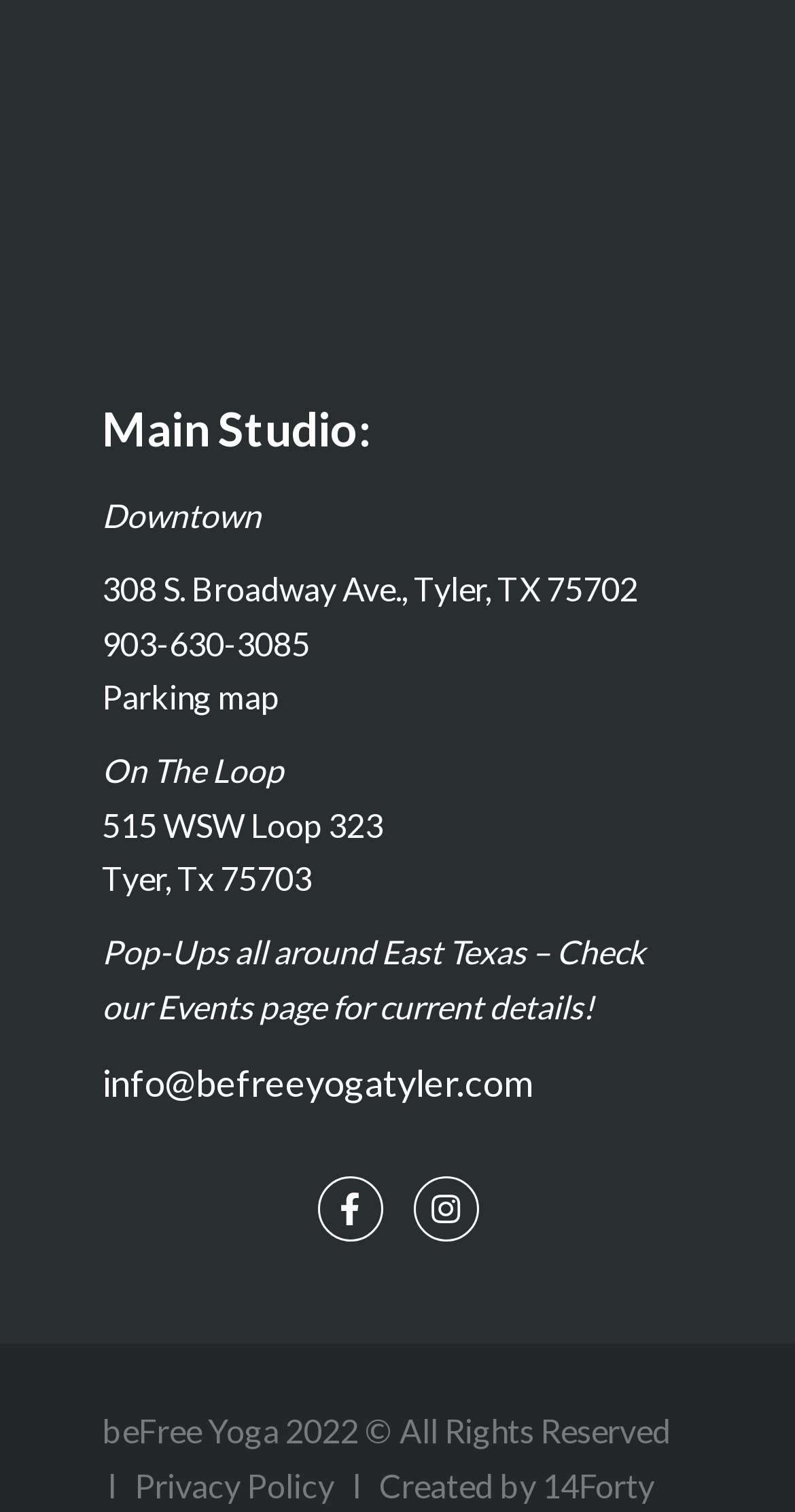What is the copyright year of the website?
Using the image as a reference, answer the question with a short word or phrase.

2022